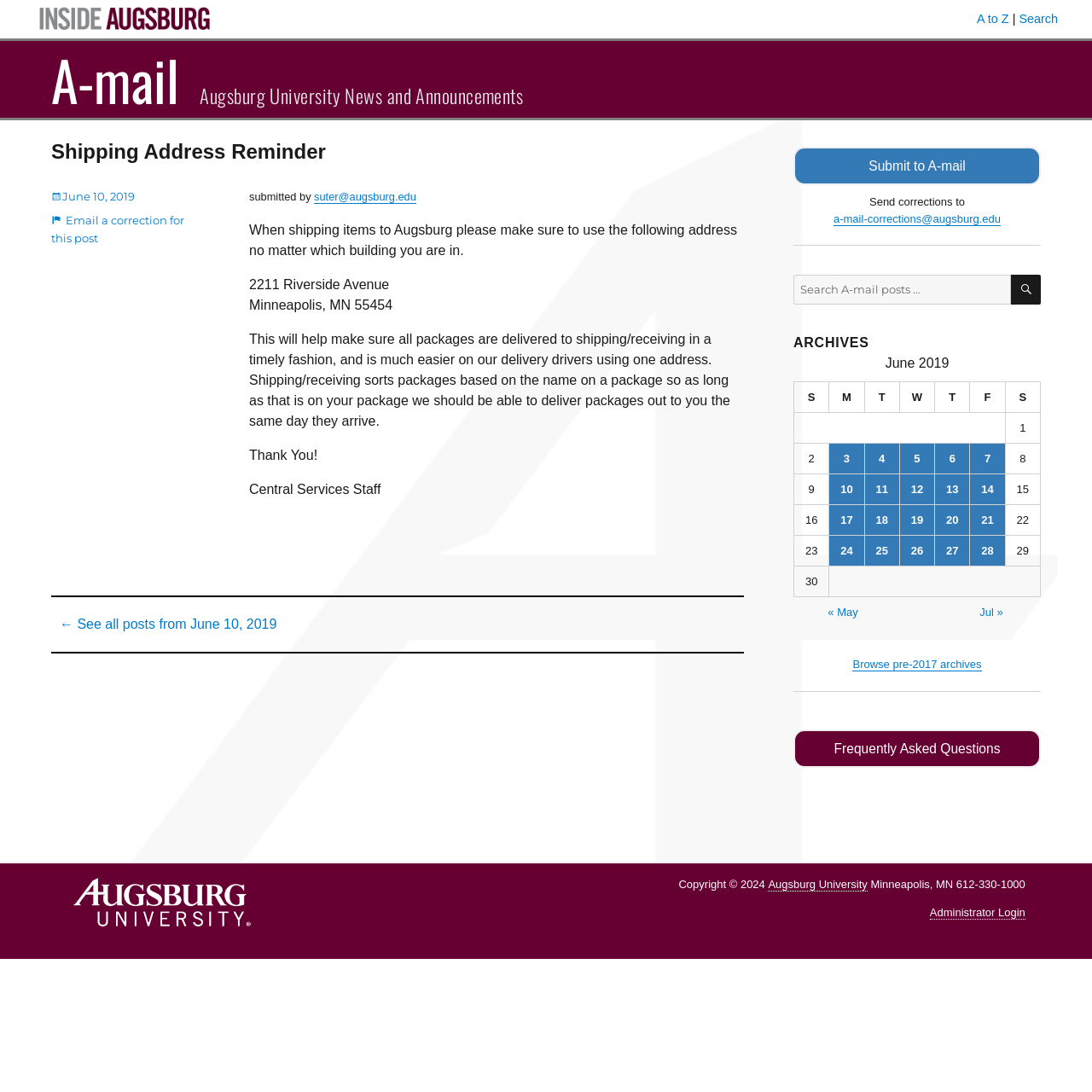Locate the bounding box coordinates of the area to click to fulfill this instruction: "View posts from June 10, 2019". The bounding box should be presented as four float numbers between 0 and 1, in the order [left, top, right, bottom].

[0.047, 0.547, 0.681, 0.597]